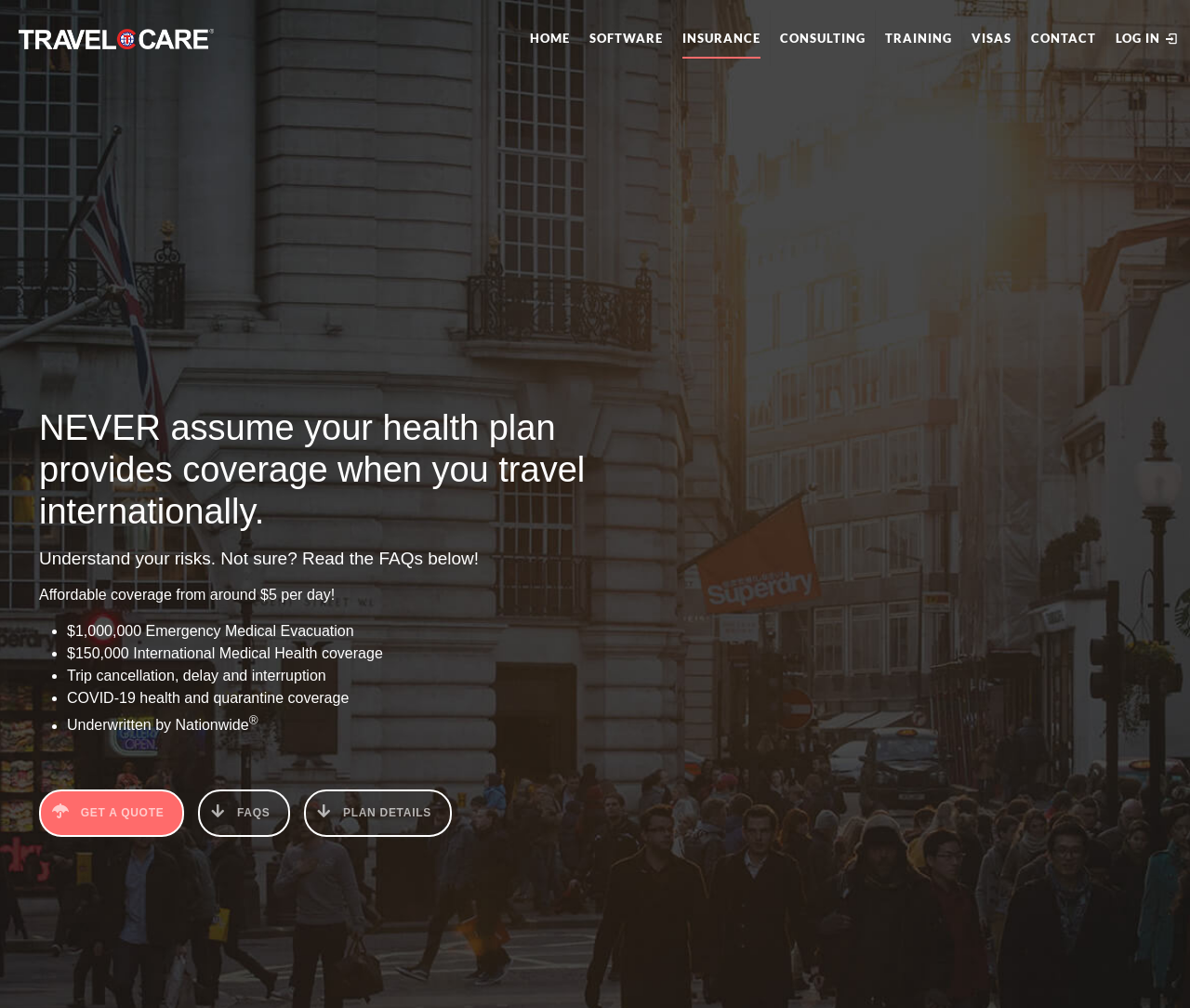Determine the coordinates of the bounding box for the clickable area needed to execute this instruction: "Log in".

[0.93, 0.0, 1.0, 0.076]